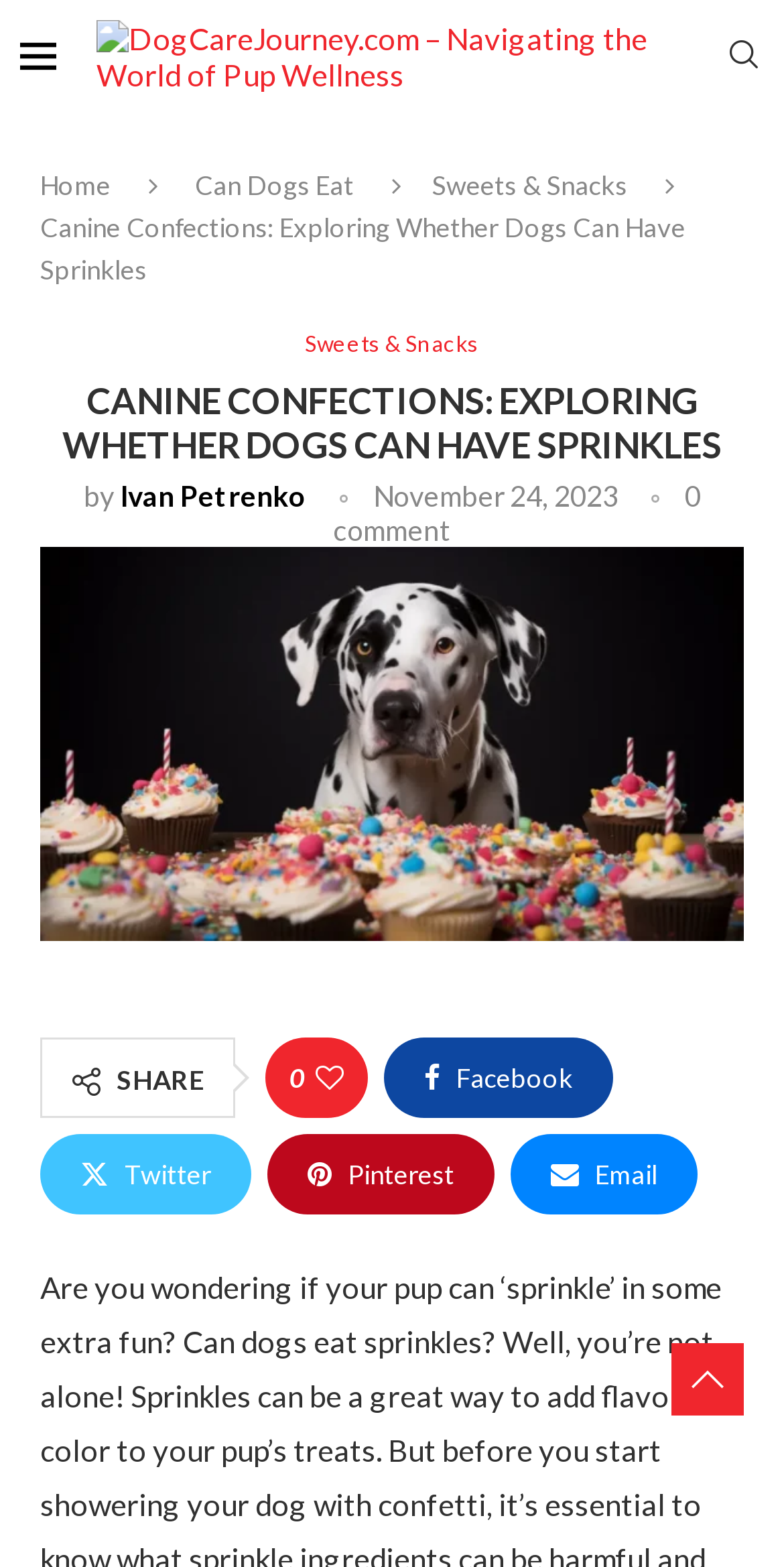Please identify the bounding box coordinates of the element's region that needs to be clicked to fulfill the following instruction: "go to studs page". The bounding box coordinates should consist of four float numbers between 0 and 1, i.e., [left, top, right, bottom].

None